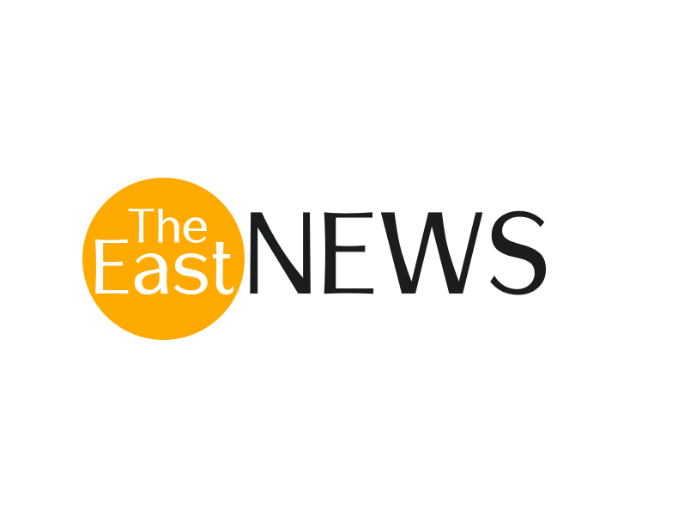What type of font is used for the word 'East'?
Respond with a short answer, either a single word or a phrase, based on the image.

Elegant, modern